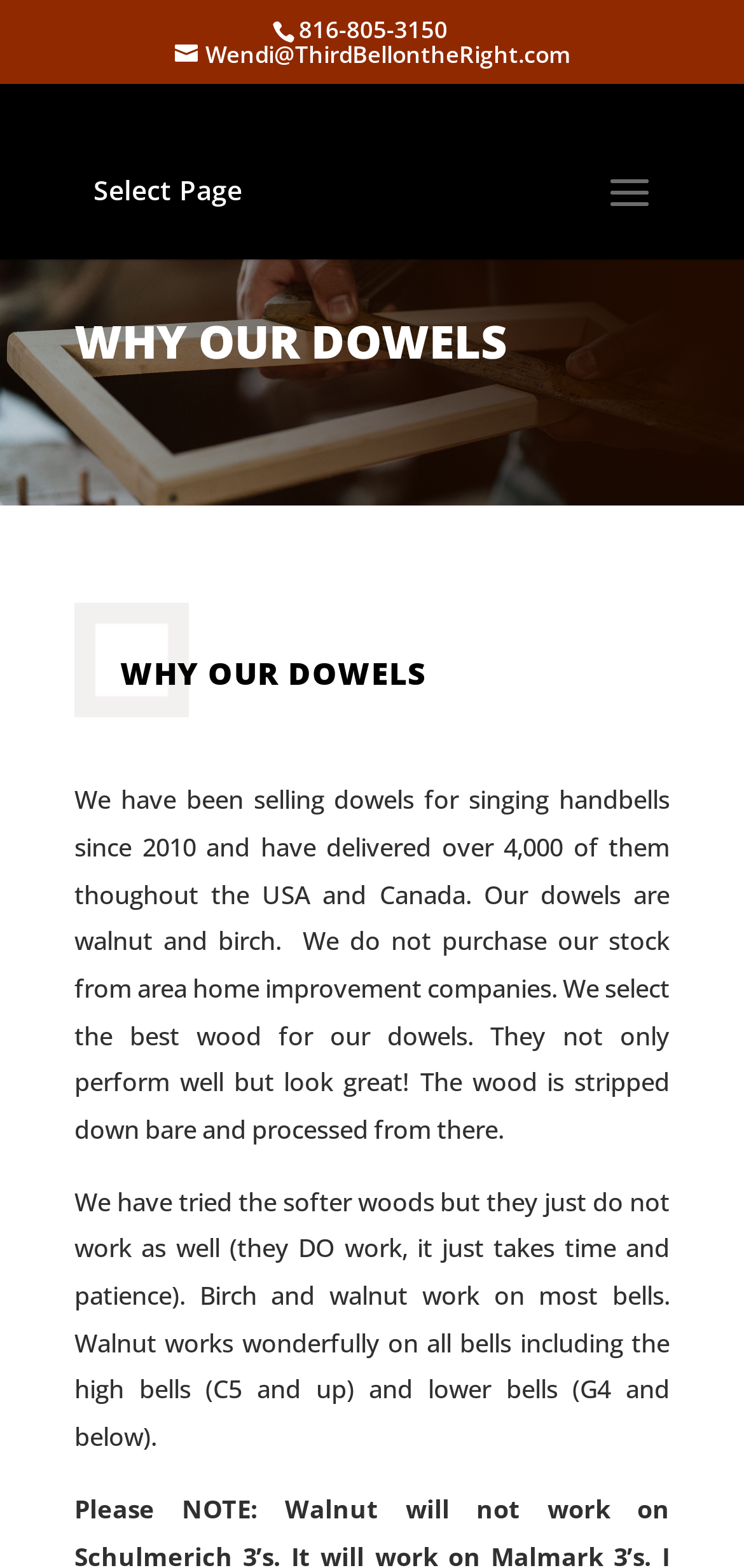What type of wood is used for the dowels?
Give a thorough and detailed response to the question.

I found the information about the type of wood used for the dowels by reading the StaticText element with the bounding box coordinates [0.1, 0.499, 0.9, 0.731], which states that 'Our dowels are walnut and birch'.